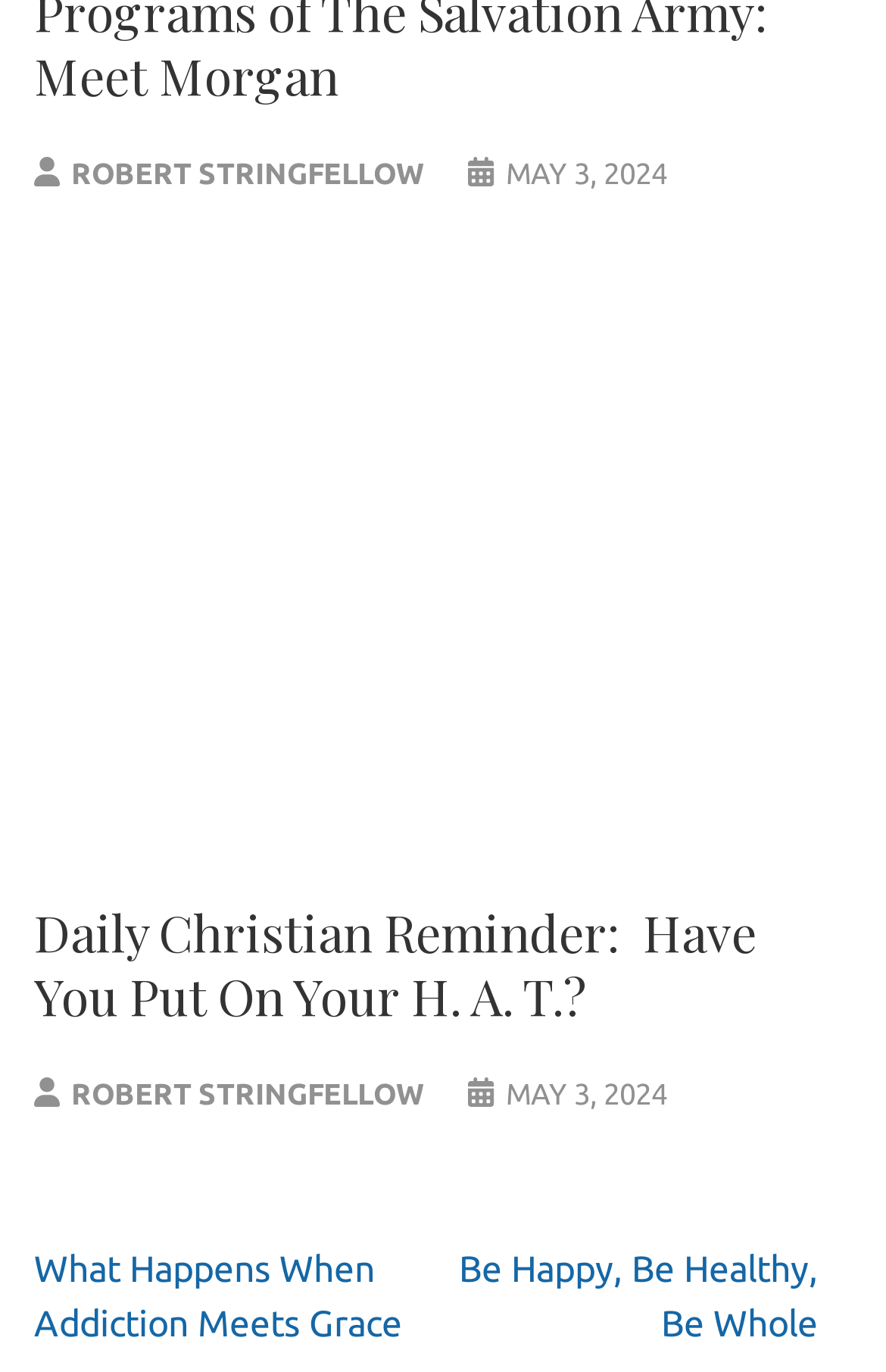Please predict the bounding box coordinates (top-left x, top-left y, bottom-right x, bottom-right y) for the UI element in the screenshot that fits the description: May 3, 2024May 3, 2024

[0.571, 0.114, 0.753, 0.137]